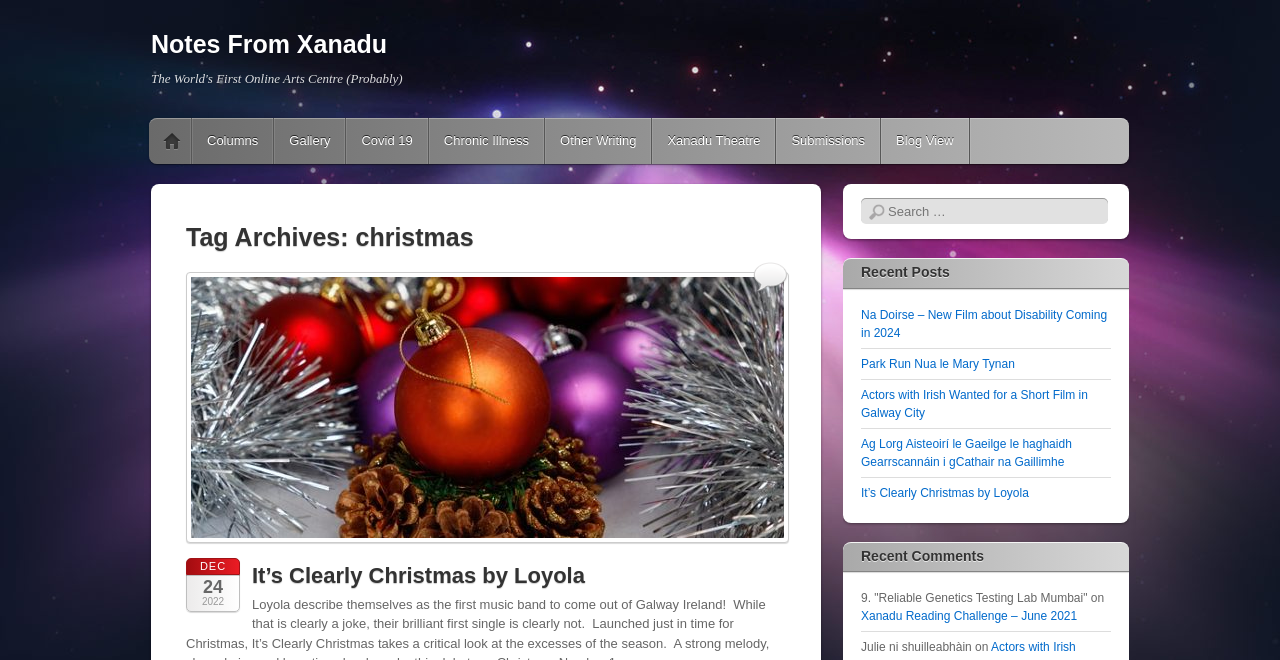Specify the bounding box coordinates for the region that must be clicked to perform the given instruction: "search for something".

[0.673, 0.302, 0.865, 0.34]